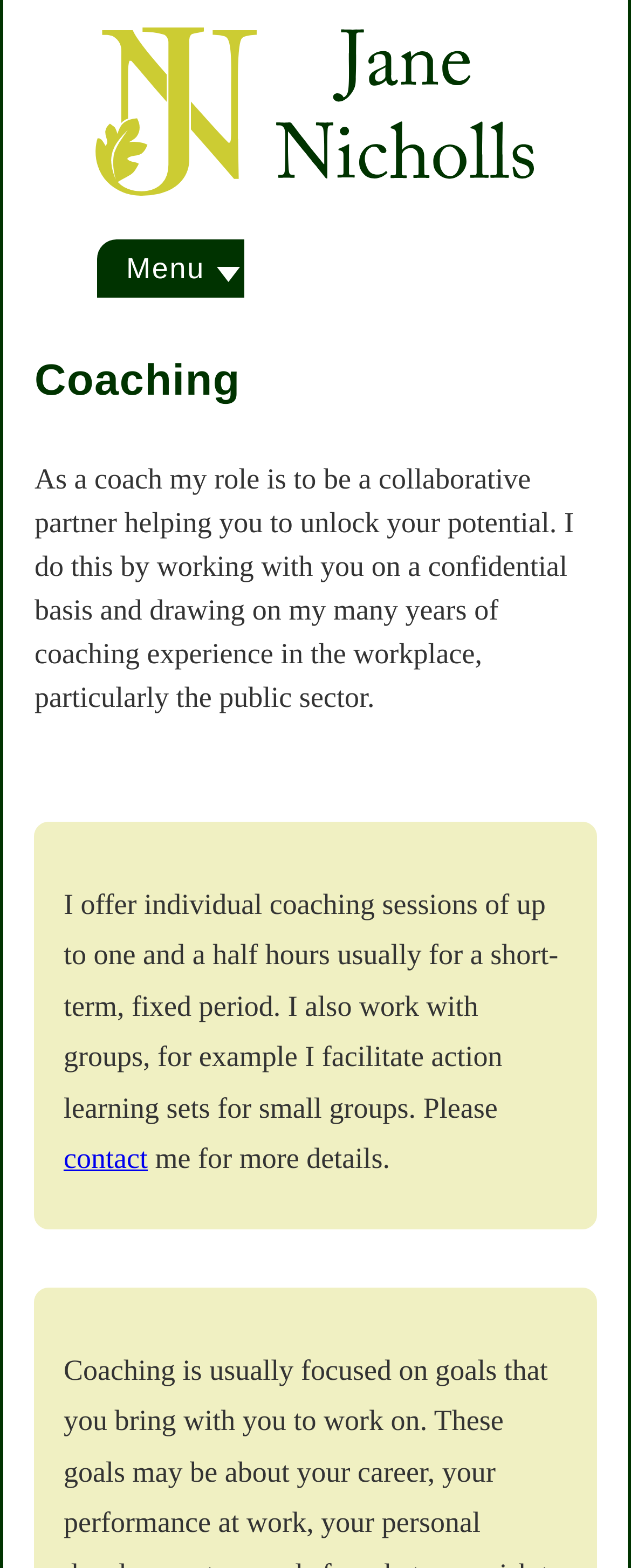Can you provide the bounding box coordinates for the element that should be clicked to implement the instruction: "Click on the Home link"?

[0.338, 0.19, 0.846, 0.236]